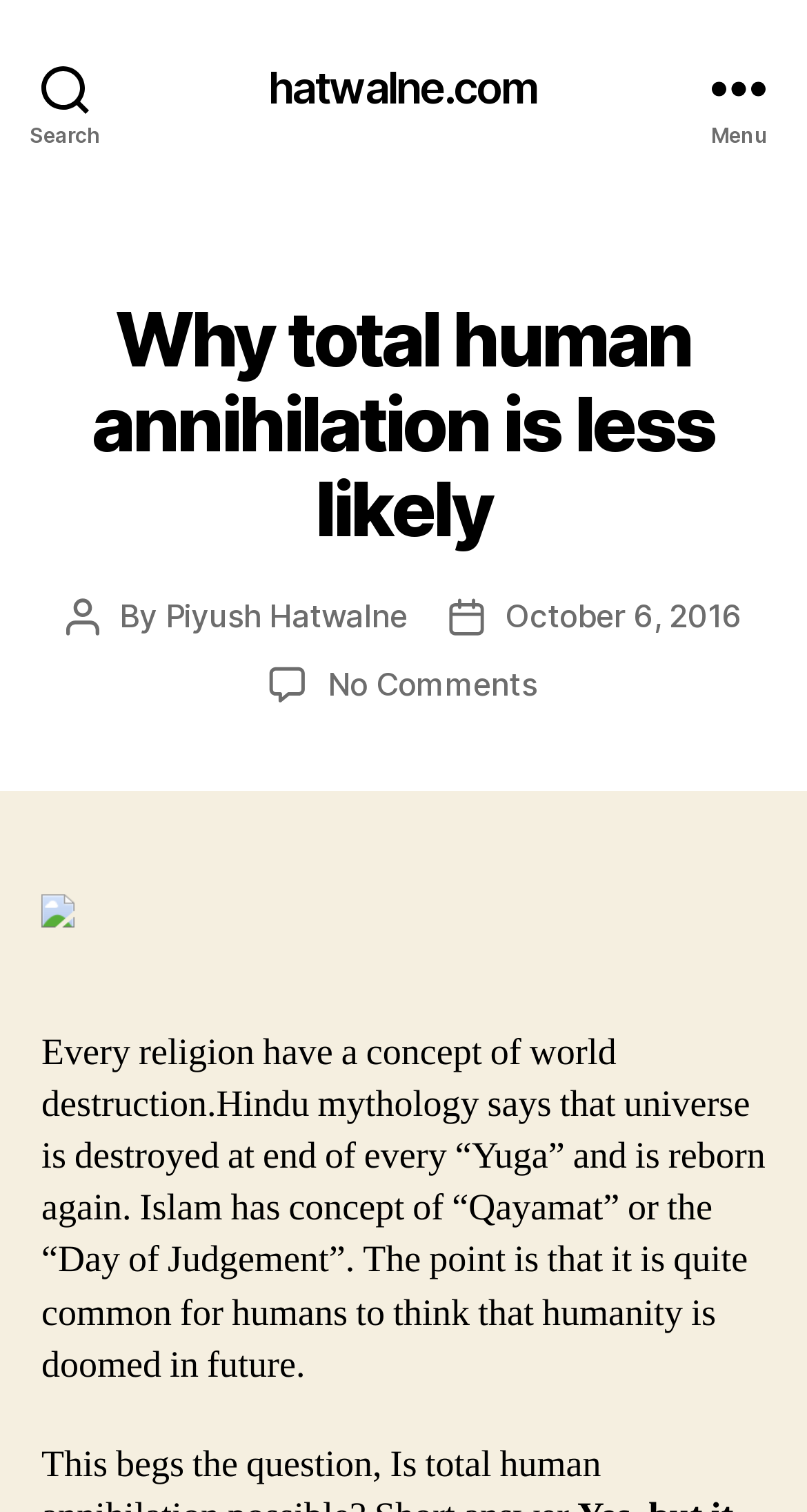Please extract the webpage's main title and generate its text content.

Why total human annihilation is less likely